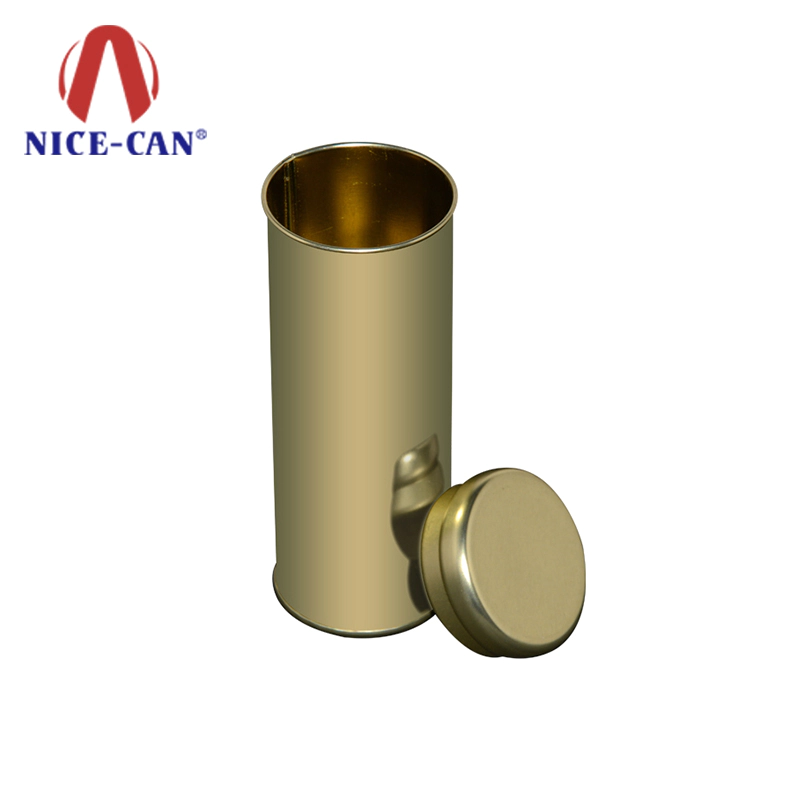What is Nice-Can recognized for?
Please look at the screenshot and answer in one word or a short phrase.

Reliable manufacturer